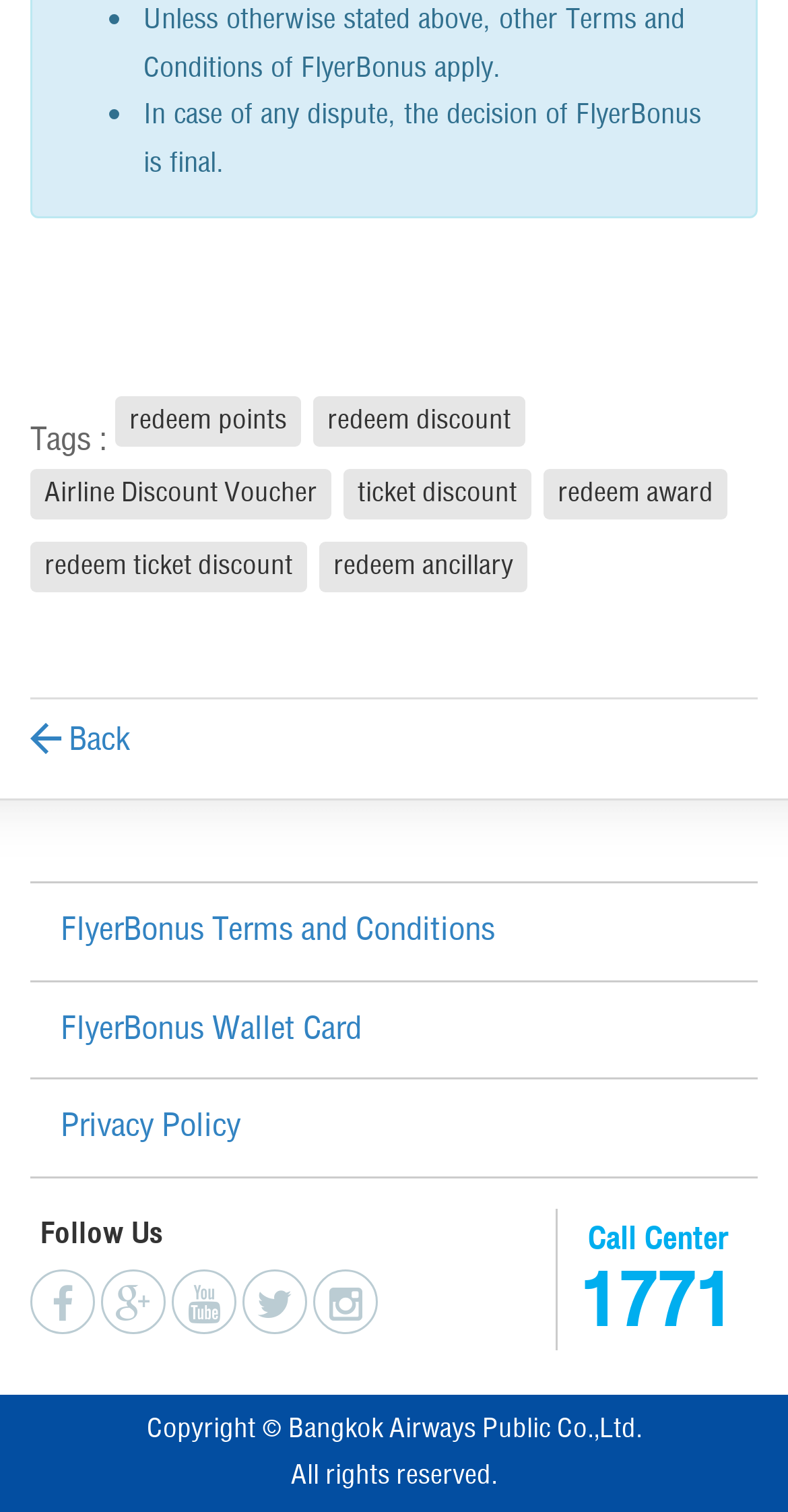Kindly determine the bounding box coordinates for the area that needs to be clicked to execute this instruction: "Back to previous page".

[0.038, 0.472, 0.164, 0.51]